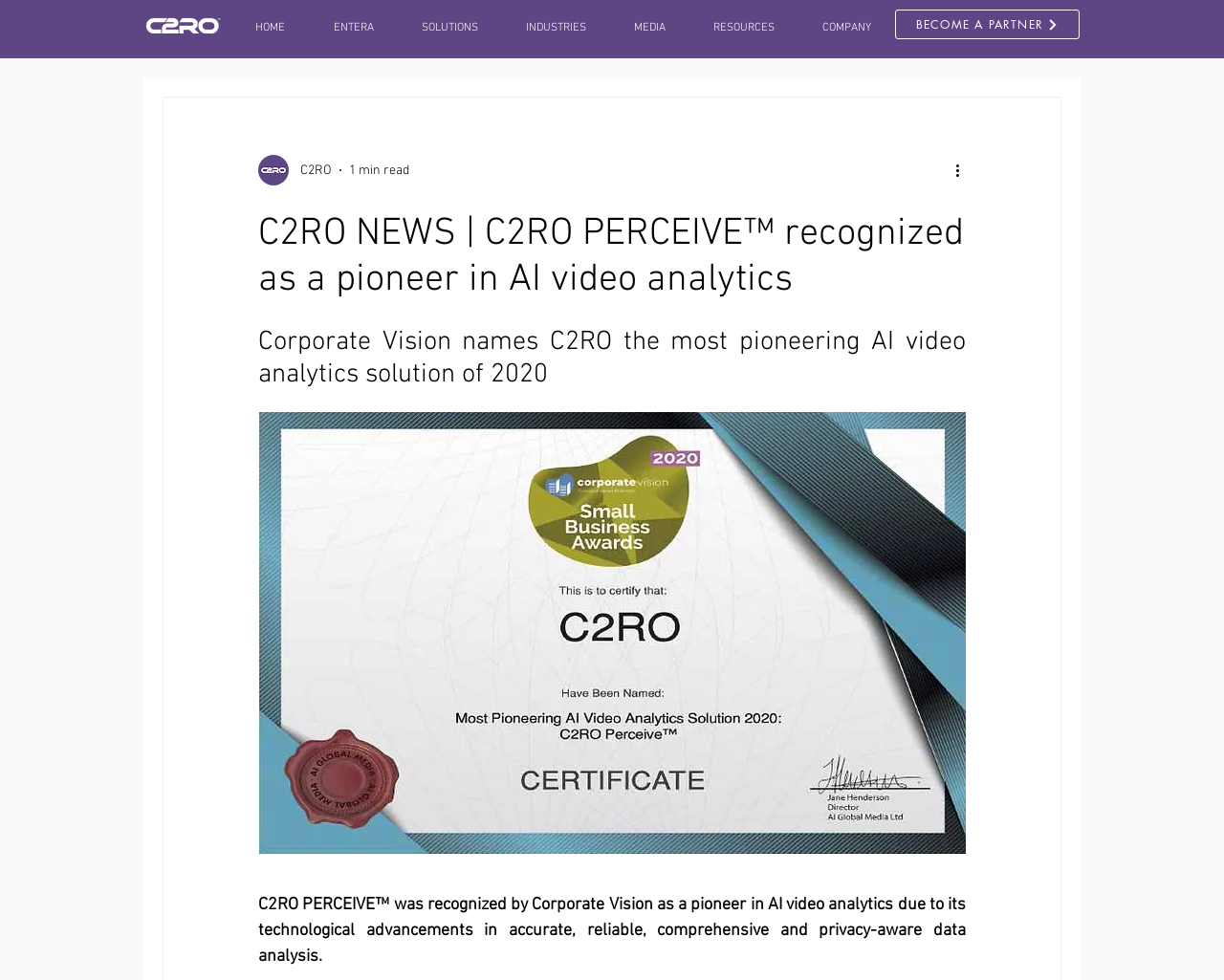Please identify the bounding box coordinates of the element on the webpage that should be clicked to follow this instruction: "Become a partner". The bounding box coordinates should be given as four float numbers between 0 and 1, formatted as [left, top, right, bottom].

[0.731, 0.01, 0.882, 0.04]